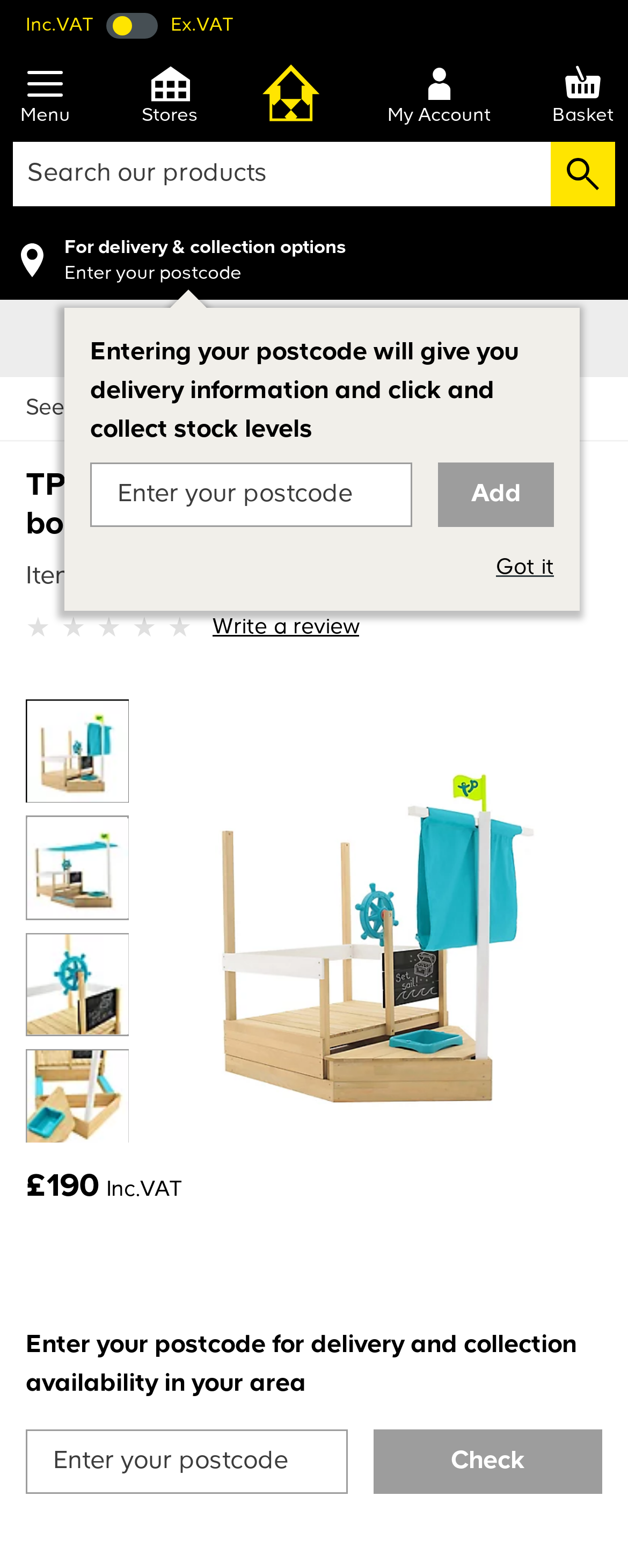Pinpoint the bounding box coordinates of the clickable area necessary to execute the following instruction: "Check postcode for delivery and collection availability". The coordinates should be given as four float numbers between 0 and 1, namely [left, top, right, bottom].

[0.595, 0.912, 0.959, 0.953]